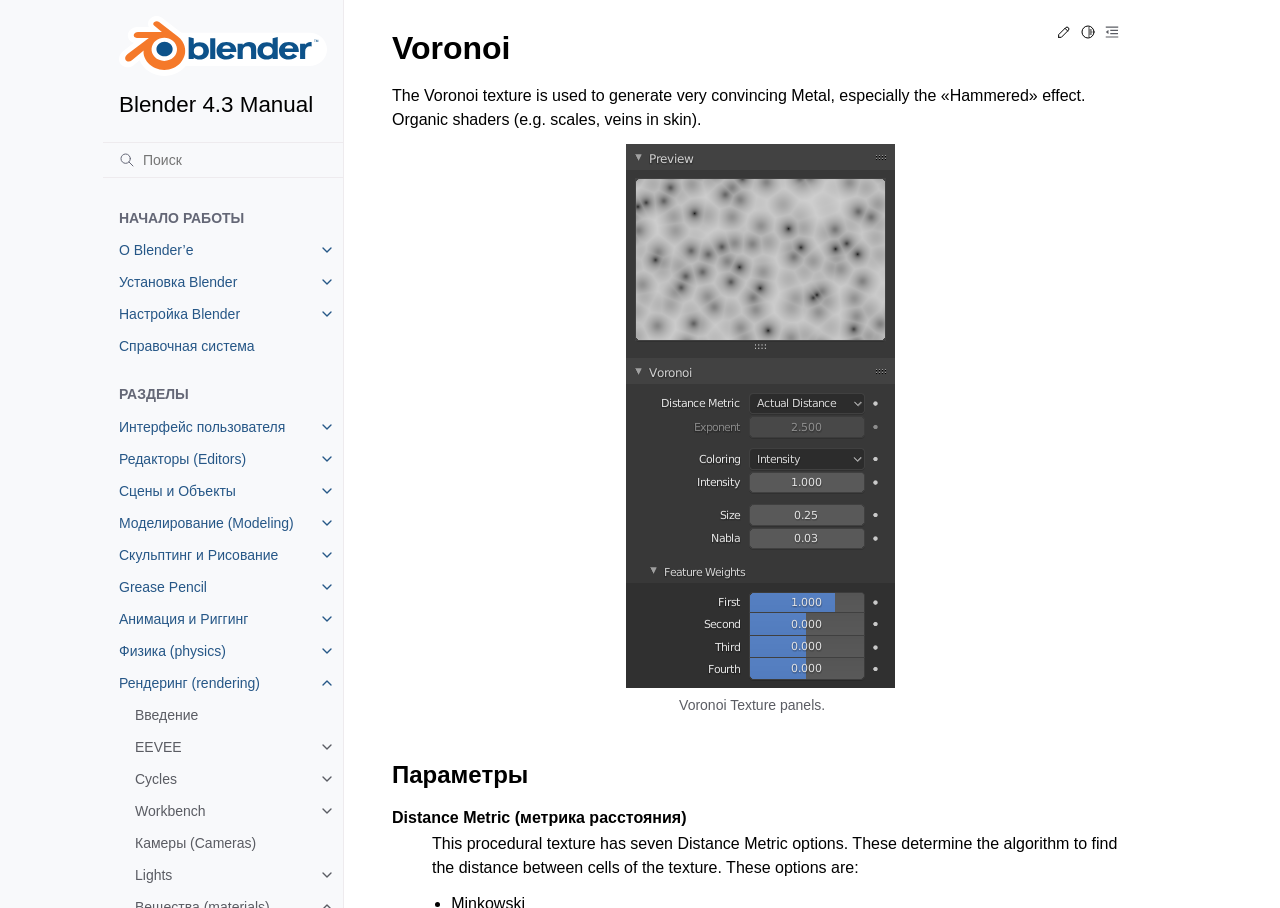Provide a thorough description of the webpage's content and layout.

The webpage is a manual for Blender 4.3, a 3D creation software. At the top left corner, there is a logo of Blender 4.3 Manual, accompanied by a search bar. Below the logo, there is a heading "НАЧАЛО РАБОТЫ" (which means "Getting Started" in Russian). 

To the right of the logo, there are several links, including "О Blender’е" (About Blender), "Установка Blender" (Installing Blender), "Настройка Blender" (Configuring Blender), and "Справочная система" (Help System). These links are followed by a series of links categorized under "РАЗДЕЛЫ" (Sections), which include "Интерфейс пользователя" (User Interface), "Редакторы (Editors)", "Сцены и Объекты" (Scenes and Objects), and many others.

Each of these links has a toggle navigation button next to it, indicated by a small icon. The links and their corresponding toggle buttons are arranged vertically, taking up most of the page's content area.

At the bottom of the page, there are a few more links, including "Edit this page" and "Toggle Light / Dark / Auto color theme", which allows users to switch between different color themes. There is also a button to toggle the contents of the page.

Overall, the webpage appears to be a comprehensive manual for Blender 4.3, providing users with detailed information on various aspects of the software.